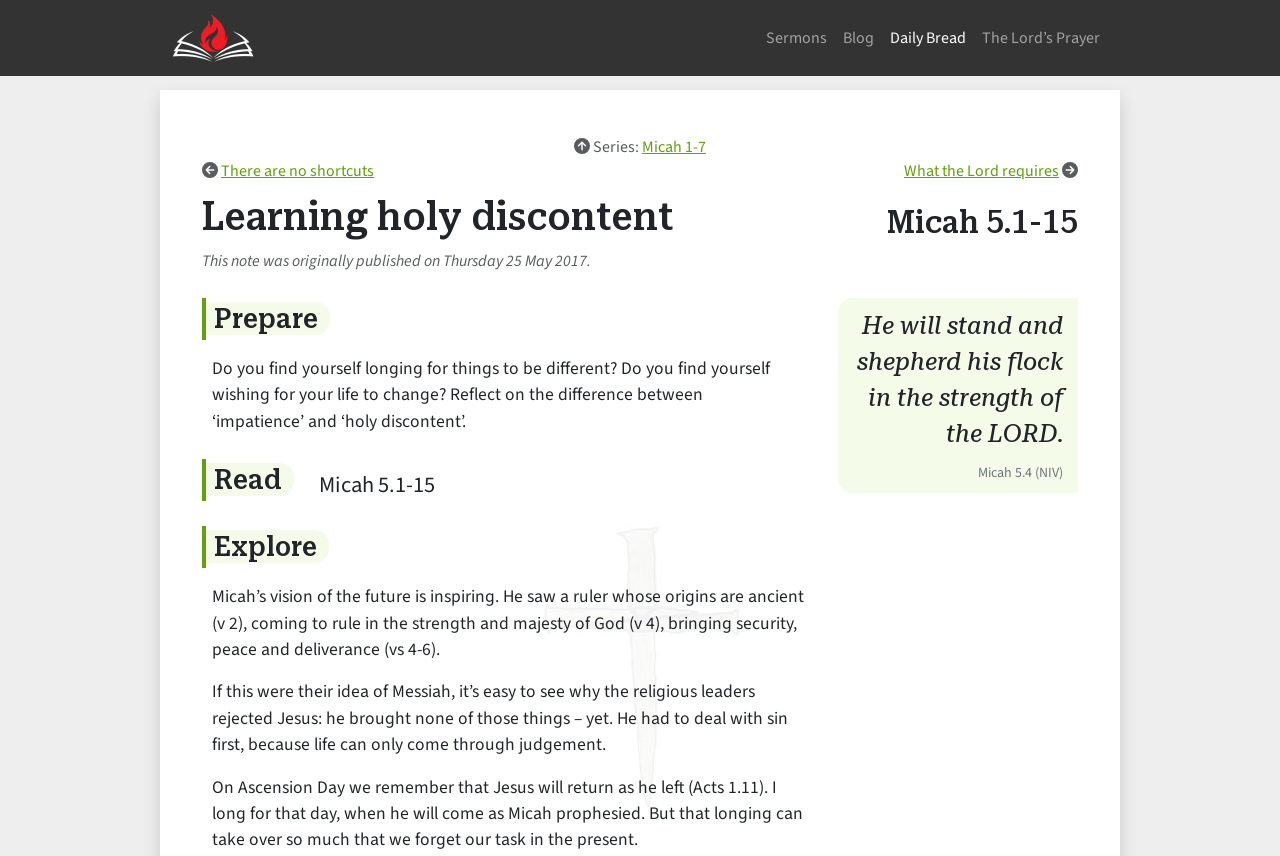Who is the author of the sermon? Based on the screenshot, please respond with a single word or phrase.

Revd Ben Green